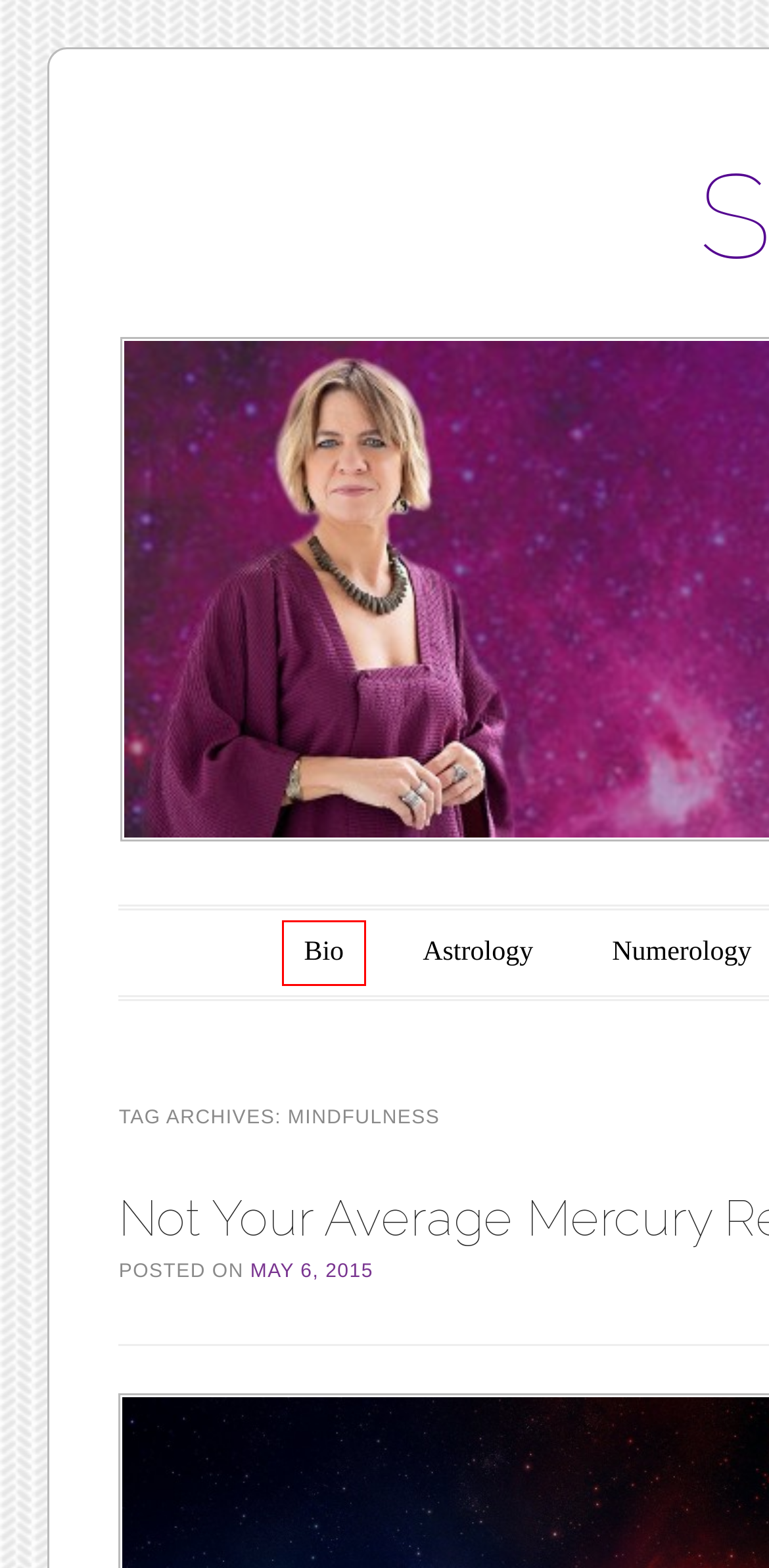Given a screenshot of a webpage featuring a red bounding box, identify the best matching webpage description for the new page after the element within the red box is clicked. Here are the options:
A. Author Sharita Star | Sharita Star
B. “Never Compromising Living Consciously.”  Sharita Star
C. Lexigrams | Sharita Star
D. Journal | Sharita Star
E. Biography | Sharita Star
F. Abraham-Hicks | Sharita Star
G. What’s Really in a Word? The Law of Allowing | Sharita Star
H. Astrology | Sharita Star

E